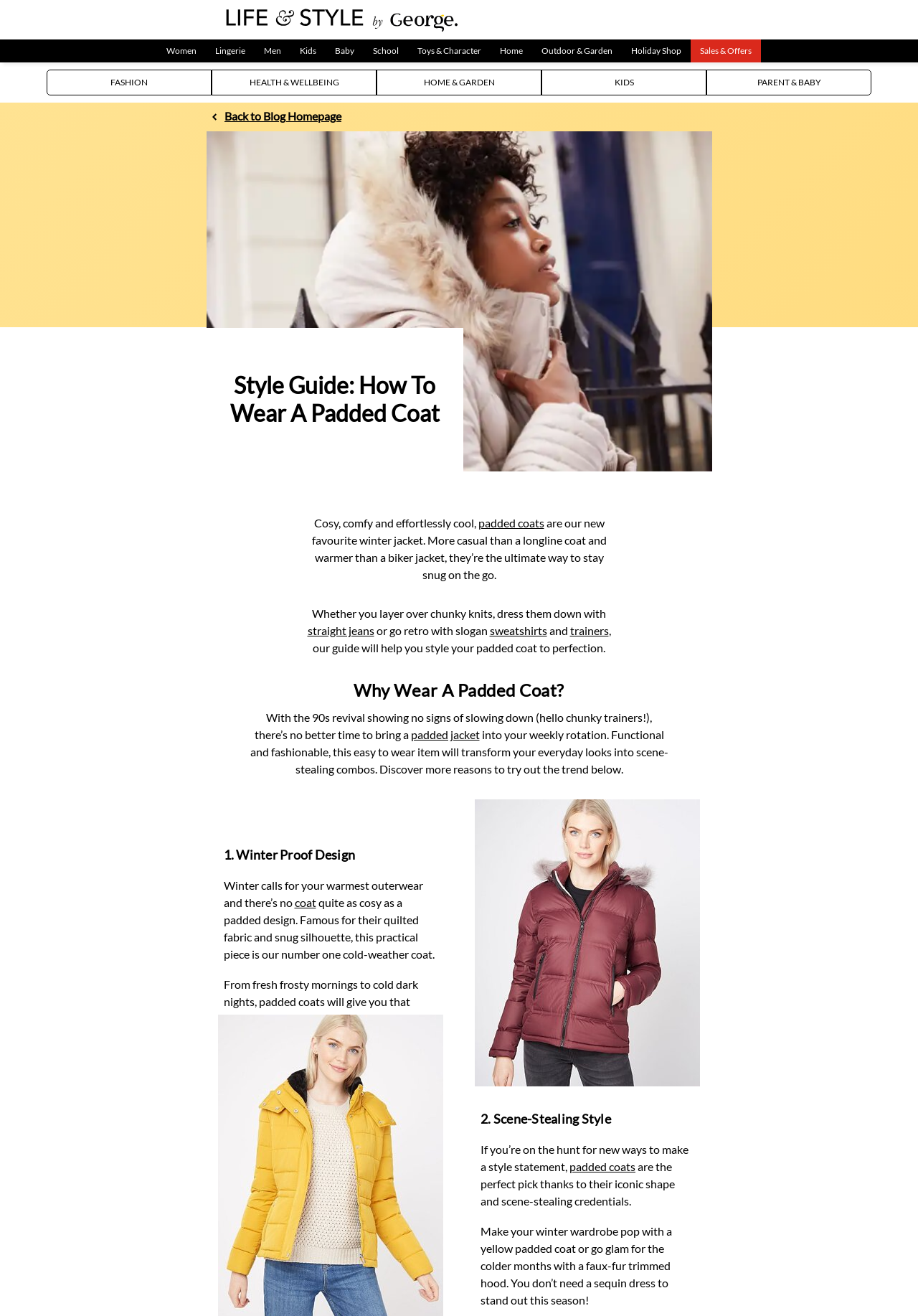What is the topic of the article?
Look at the image and respond with a one-word or short phrase answer.

Padded coat style guide